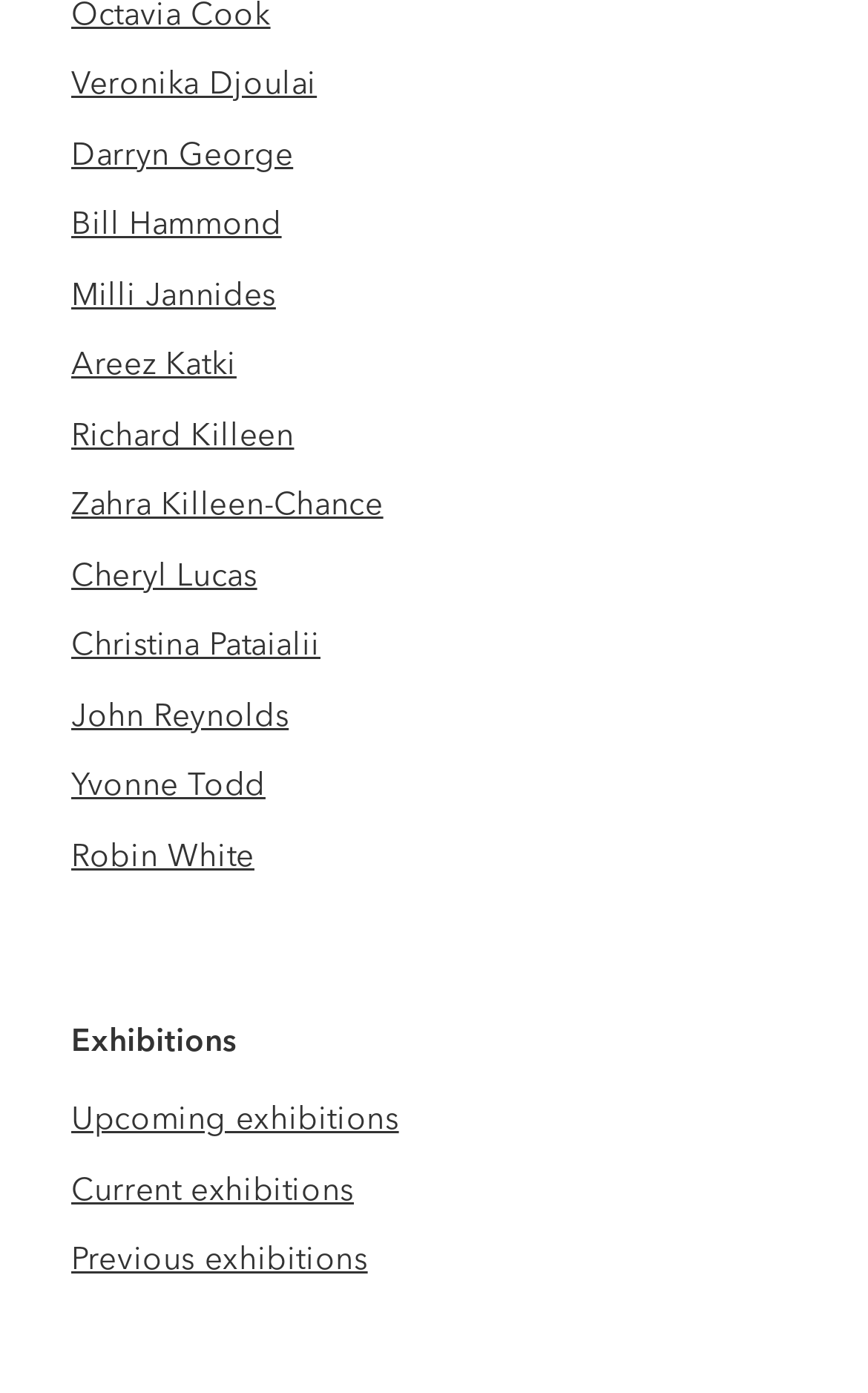Determine the bounding box coordinates of the clickable region to follow the instruction: "Learn about previous exhibitions".

[0.082, 0.886, 0.424, 0.918]